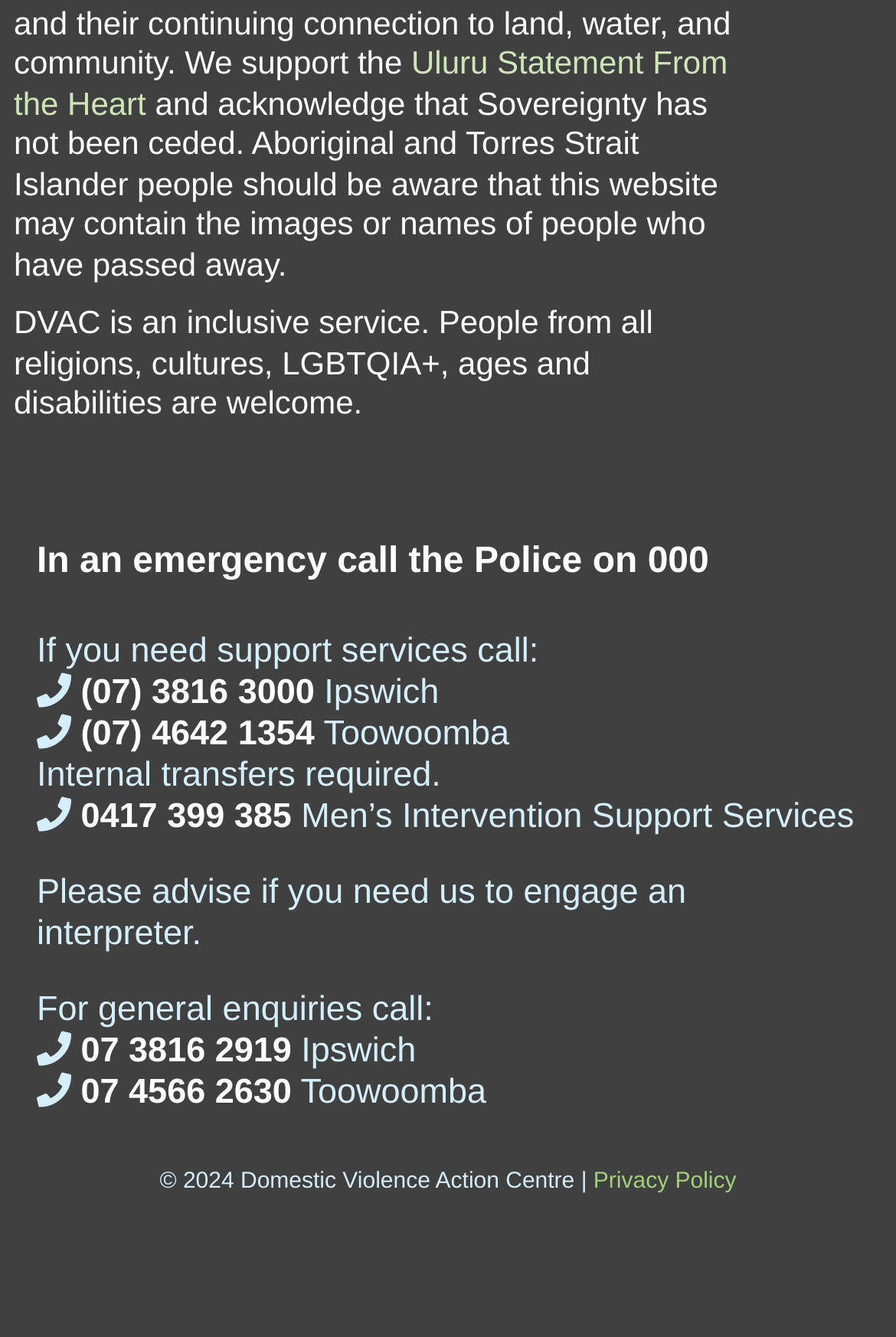What is the phone number to call in an emergency?
Please look at the screenshot and answer in one word or a short phrase.

000